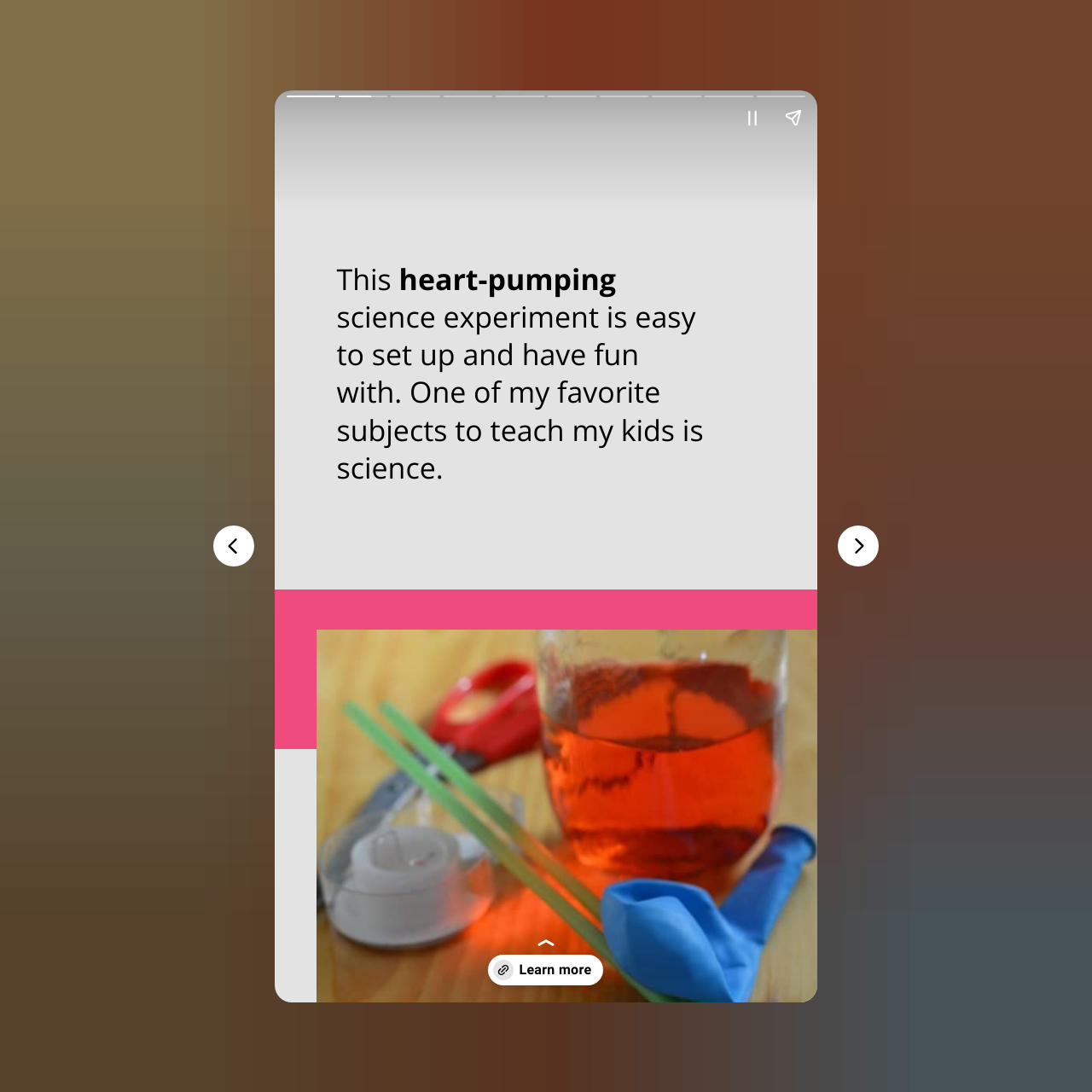What is the function of the 'Pause story' button?
Using the information from the image, answer the question thoroughly.

The 'Pause story' button is likely part of a web story or slideshow, and clicking it would pause the progression of the story, allowing users to review or revisit previous content.